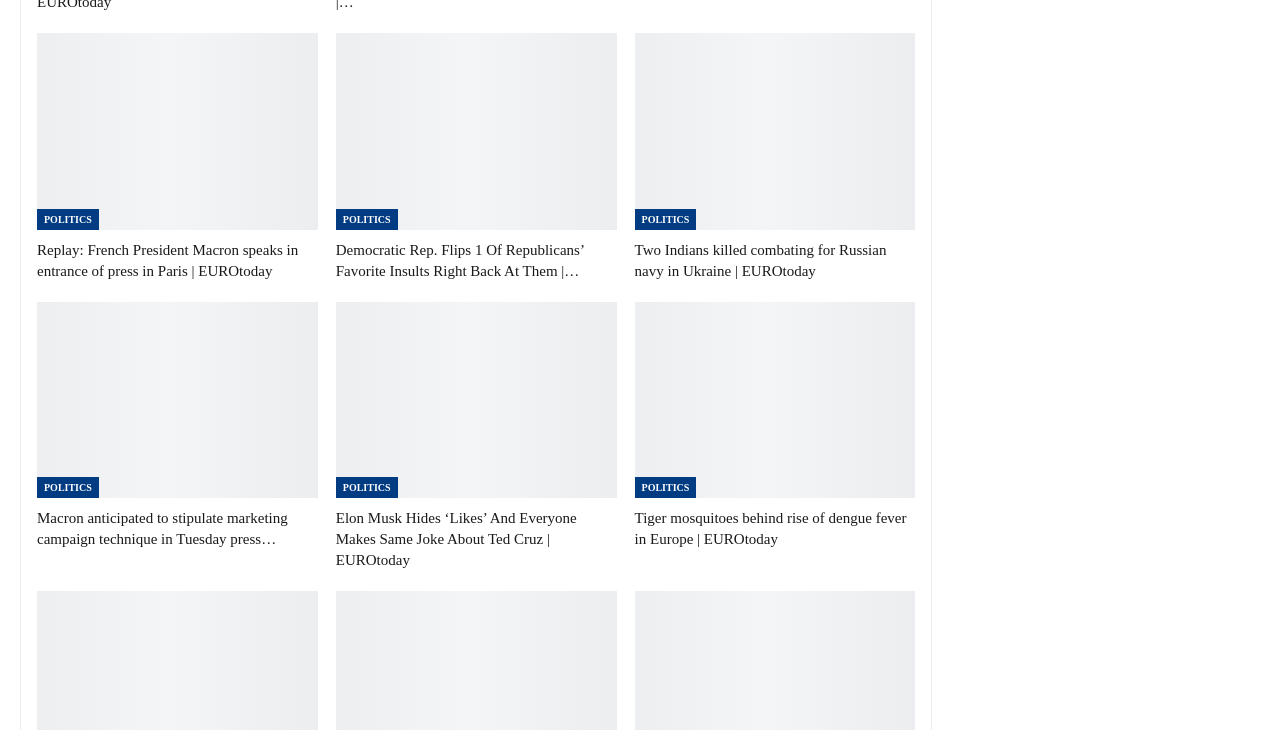Find the bounding box coordinates of the clickable area required to complete the following action: "Explore the news about Indians killed in Ukraine".

[0.496, 0.045, 0.715, 0.315]